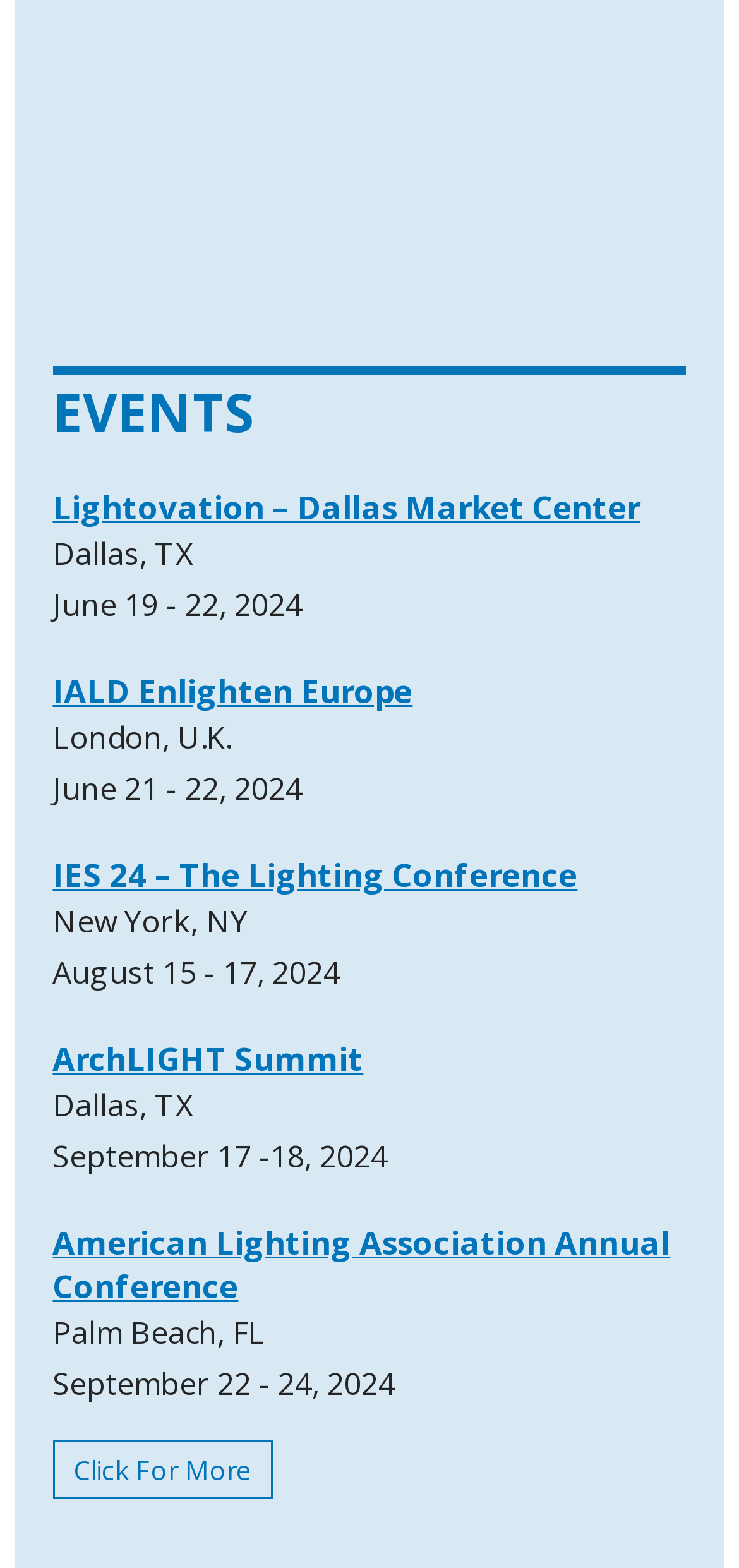Please provide a brief answer to the following inquiry using a single word or phrase:
How many events are listed on this webpage?

5